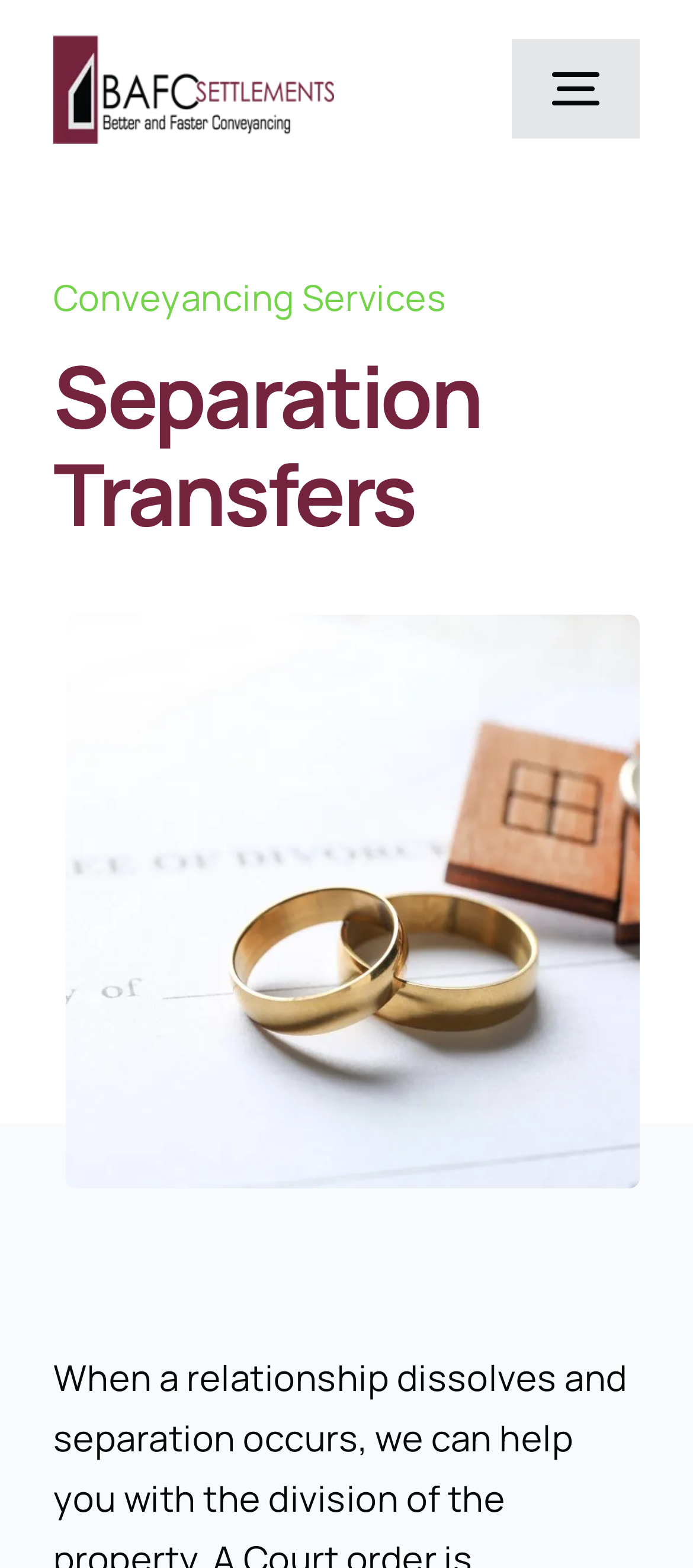What is the logo of BAFC Settlements? Based on the screenshot, please respond with a single word or phrase.

BAFC Settlements Logo